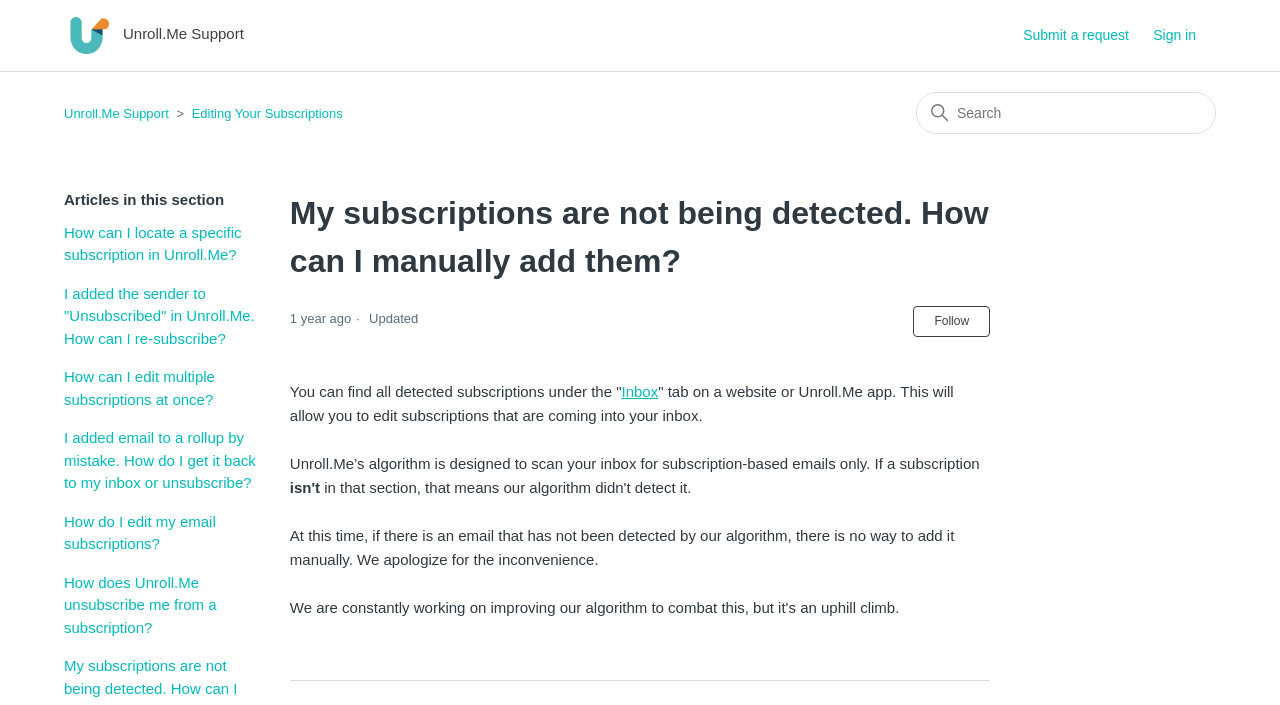Generate a comprehensive caption for the webpage you are viewing.

The webpage is a support article from Unroll.Me, titled "My subscriptions are not being detected. How can I manually add them?" The top-left corner of the page features a link to the Unroll.Me Support Help Center home page, accompanied by a small image. 

On the top-right corner, there are two buttons: "Submit a request" and "Sign in". Below these buttons, there is a list of links, including "Unroll.Me Support" and "Editing Your Subscriptions". 

A search bar is located on the right side of the page, allowing users to search for specific topics. Below the search bar, there are six links to related support articles, such as "How can I locate a specific subscription in Unroll.Me?" and "How do I edit my email subscriptions?".

The main content of the page is divided into sections. The first section has a heading that matches the page title, followed by the date "2023-04-10 13:23" and a note indicating that the article was updated "1 year ago". 

There is a button to "Follow Article" and a note indicating that the article is not yet followed by anyone. The main text of the article explains that users can find detected subscriptions under the "Inbox" tab on the Unroll.Me website or app, allowing them to edit subscriptions coming into their inbox. 

The article continues to explain that Unroll.Me's algorithm is designed to scan the inbox for subscription-based emails only, and if a subscription is not detected, there is currently no way to add it manually.